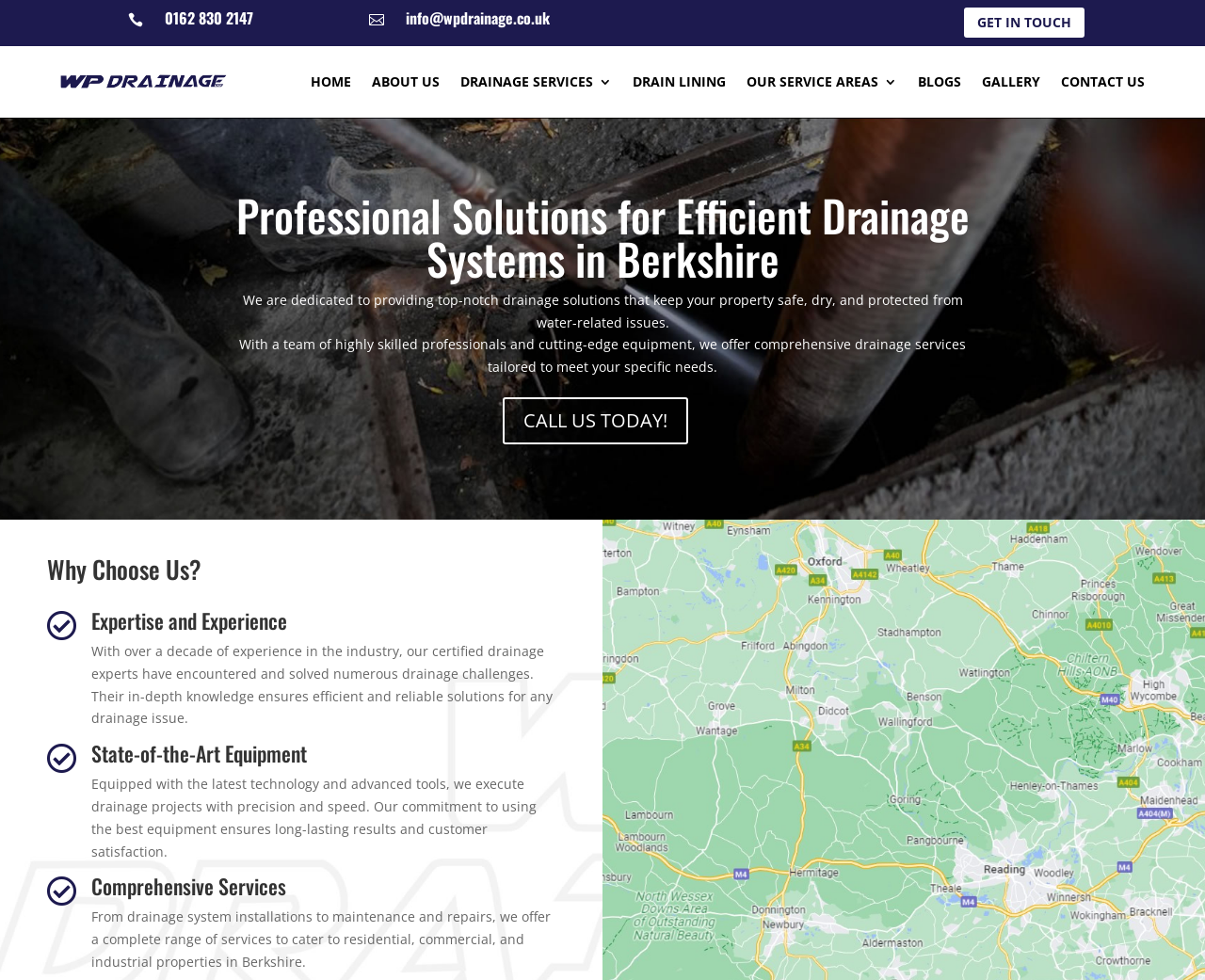From the webpage screenshot, predict the bounding box coordinates (top-left x, top-left y, bottom-right x, bottom-right y) for the UI element described here: HOME

[0.258, 0.047, 0.291, 0.12]